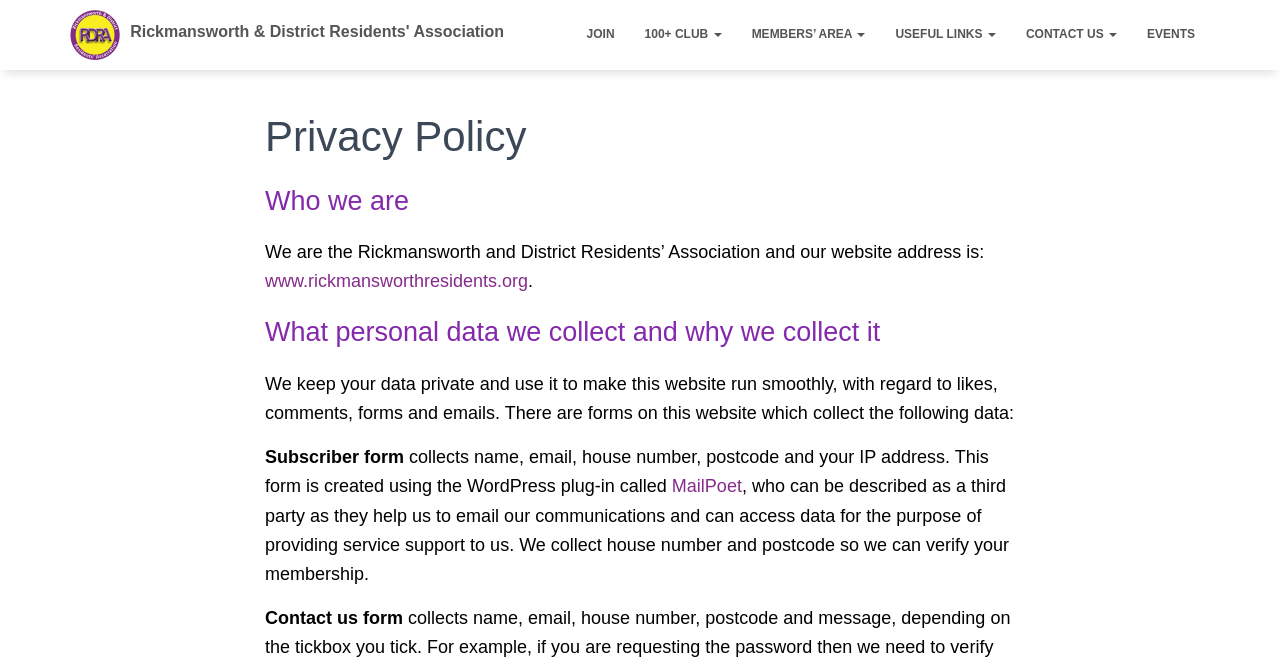Locate the bounding box coordinates of the region to be clicked to comply with the following instruction: "Learn more about the Privacy Policy". The coordinates must be four float numbers between 0 and 1, in the form [left, top, right, bottom].

[0.207, 0.166, 0.793, 0.249]